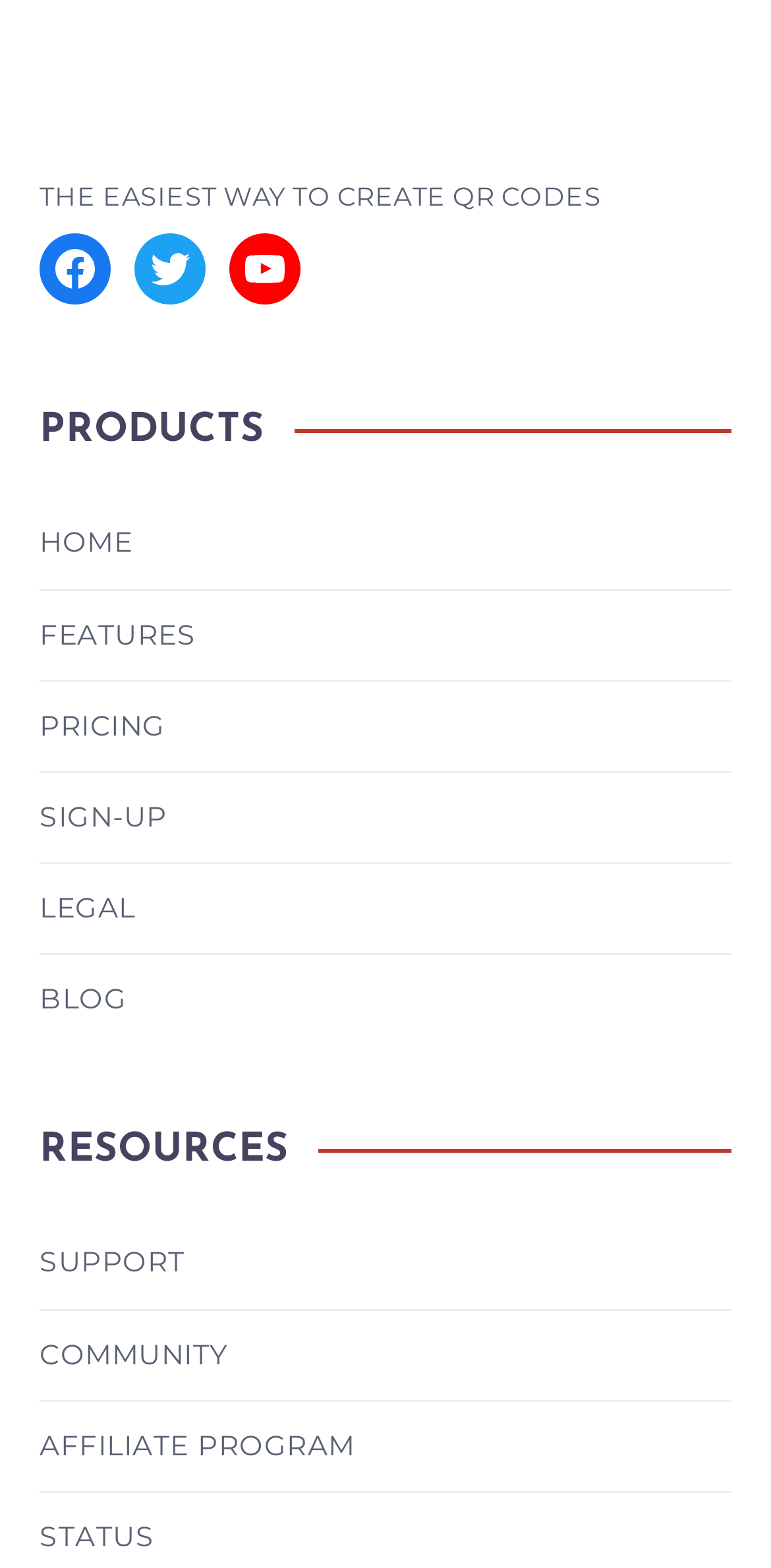Using the element description: "HOME", determine the bounding box coordinates. The coordinates should be in the format [left, top, right, bottom], with values between 0 and 1.

[0.051, 0.331, 0.172, 0.363]